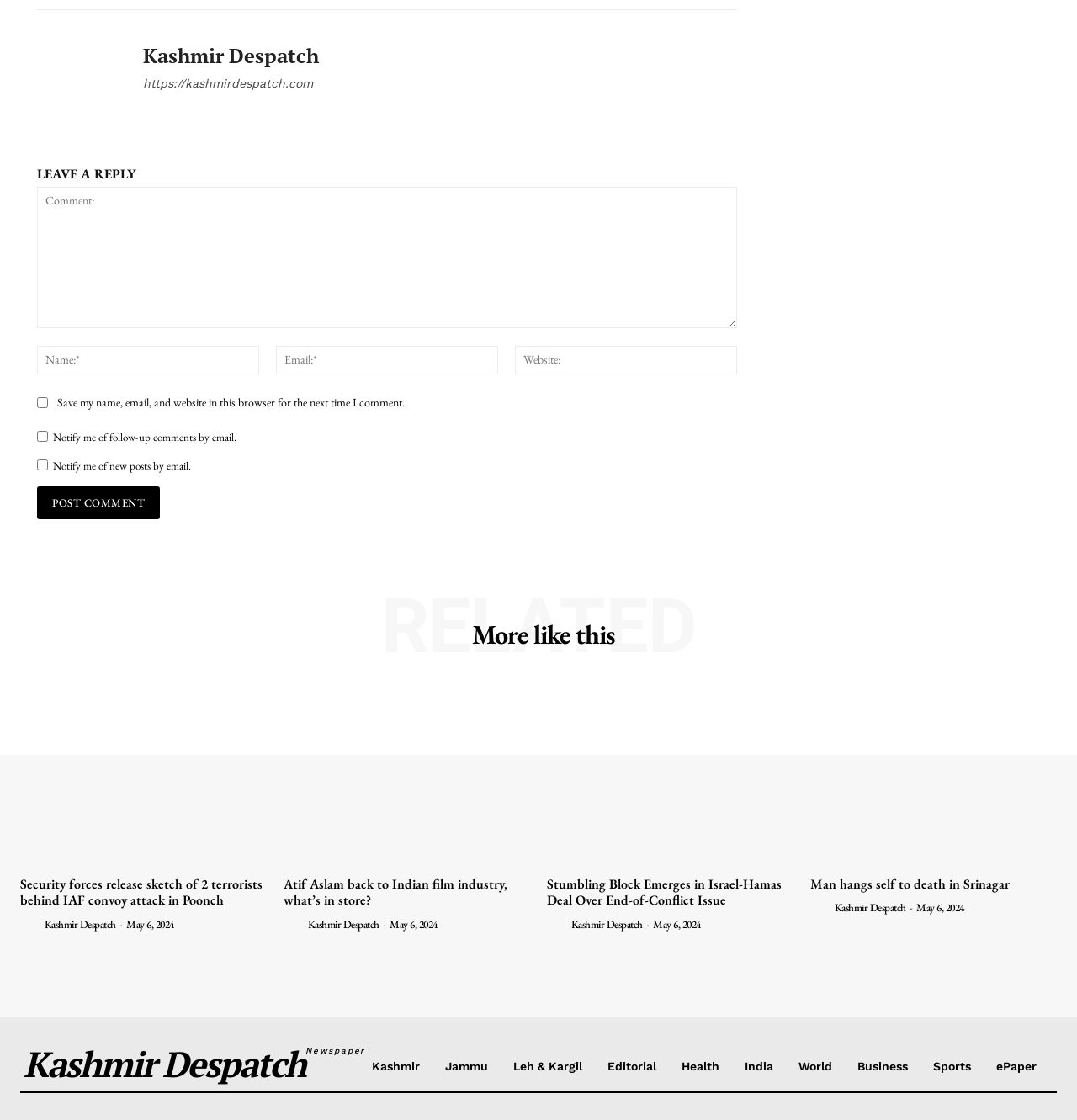Refer to the image and provide a thorough answer to this question:
What is the name of the website?

The name of the website can be found in the top-left corner of the webpage, where it is written as 'Kashmir Despatch' in a link format.